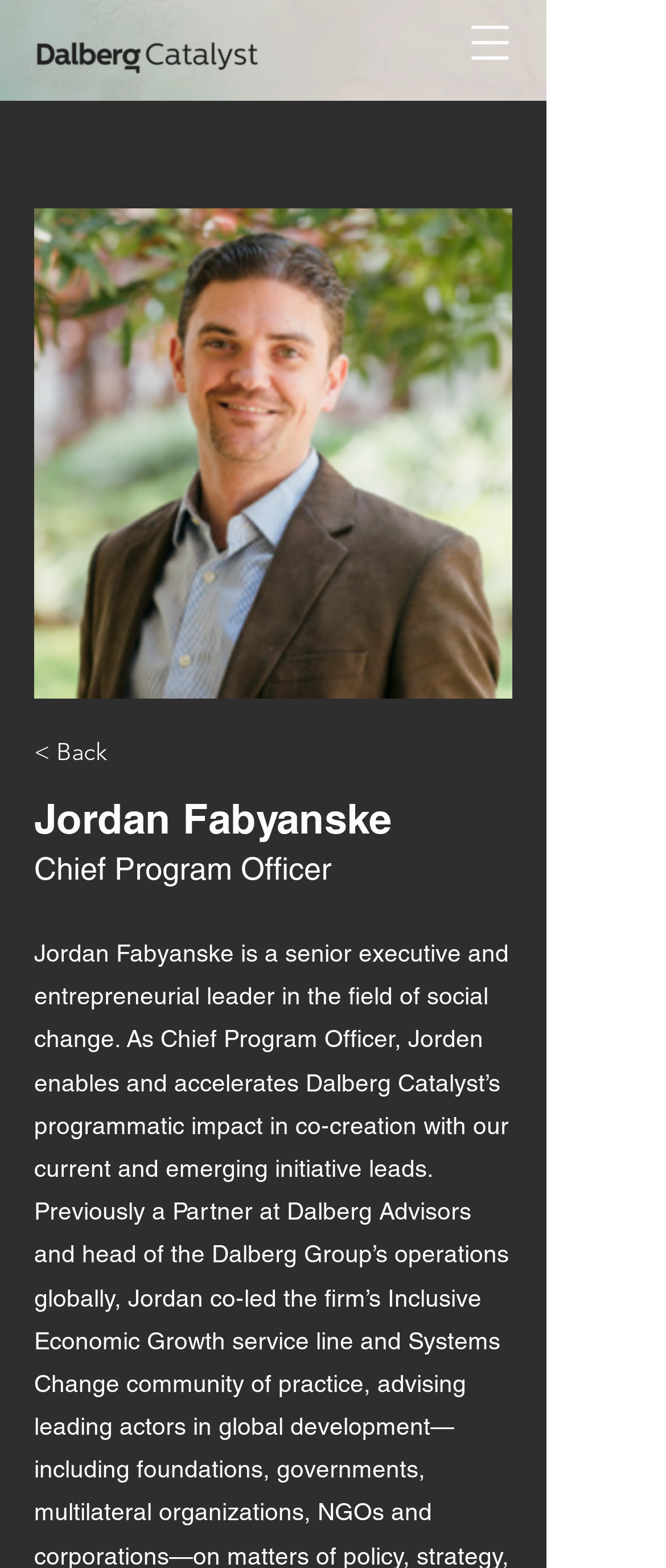What is the image above the heading?
Using the image, provide a detailed and thorough answer to the question.

The image element with the text 'Jordan Fabyanske' is located above the heading 'Jordan Fabyanske', indicating that it is a profile picture of Jordan Fabyanske.